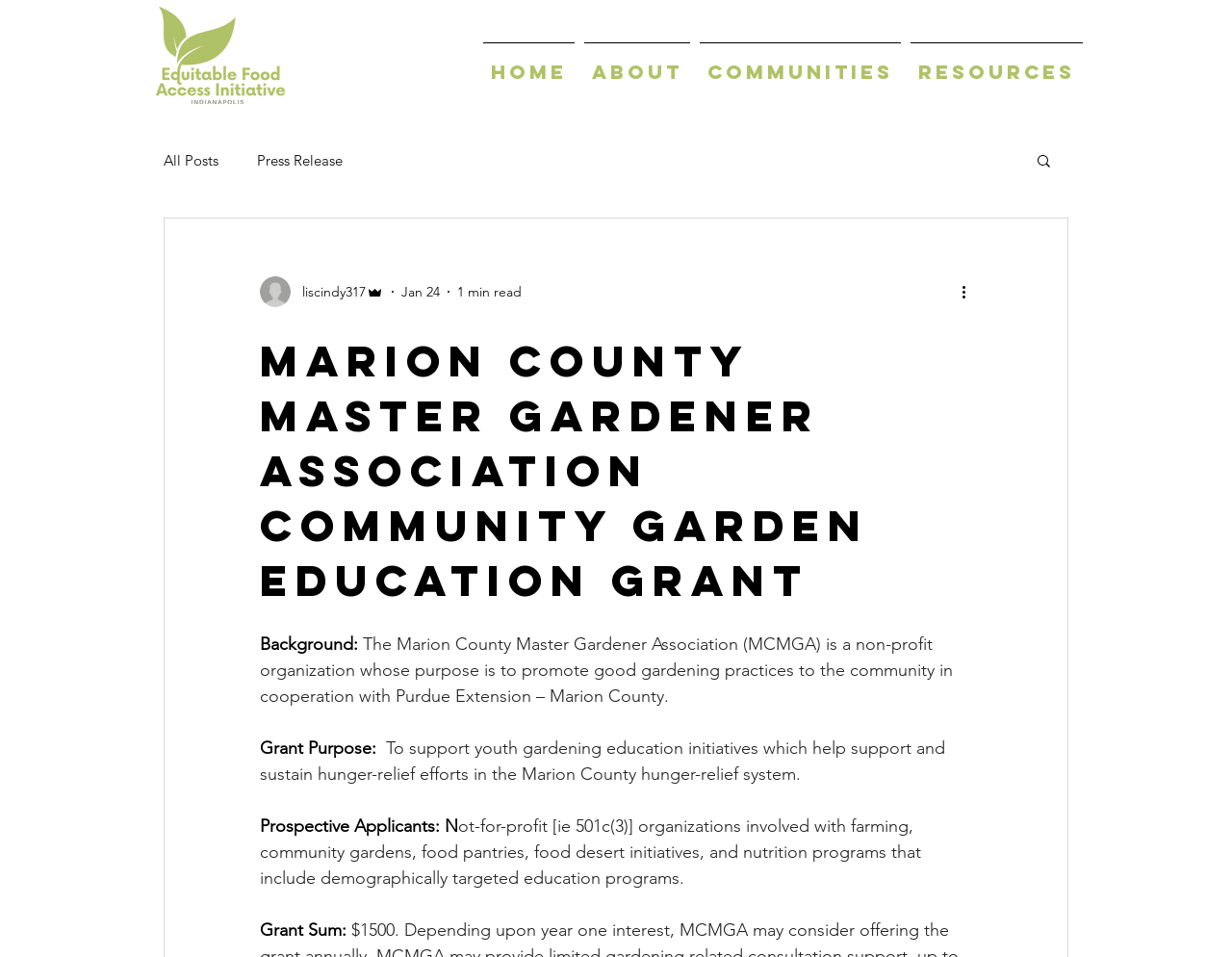What is the focus of the youth gardening education initiatives?
Please look at the screenshot and answer in one word or a short phrase.

Hunger-relief efforts